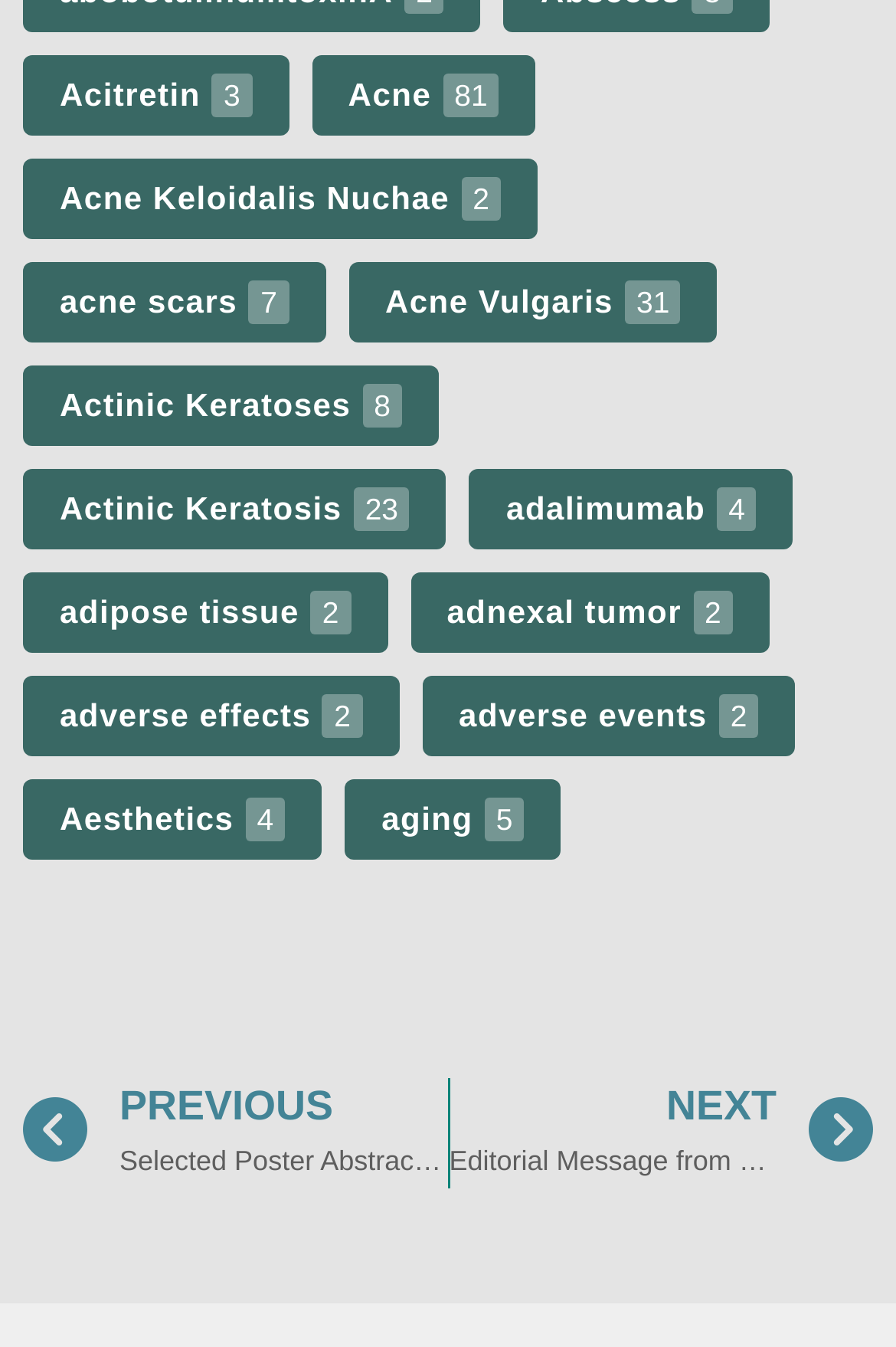Please identify the bounding box coordinates of the area that needs to be clicked to follow this instruction: "View Acitretin 3".

[0.026, 0.041, 0.322, 0.101]